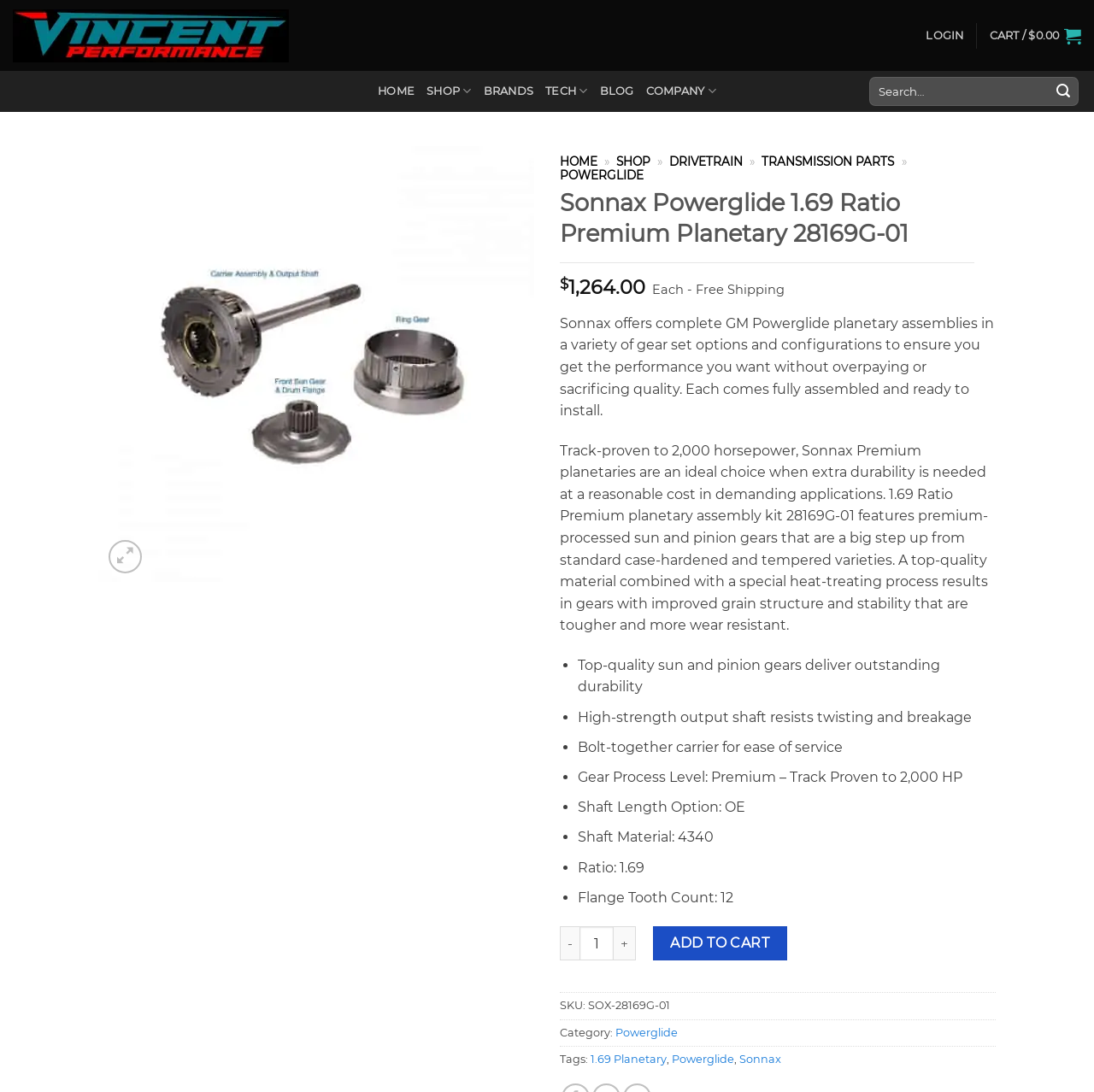Pinpoint the bounding box coordinates of the clickable area necessary to execute the following instruction: "Click the HOME link". The coordinates should be given as four float numbers between 0 and 1, namely [left, top, right, bottom].

None